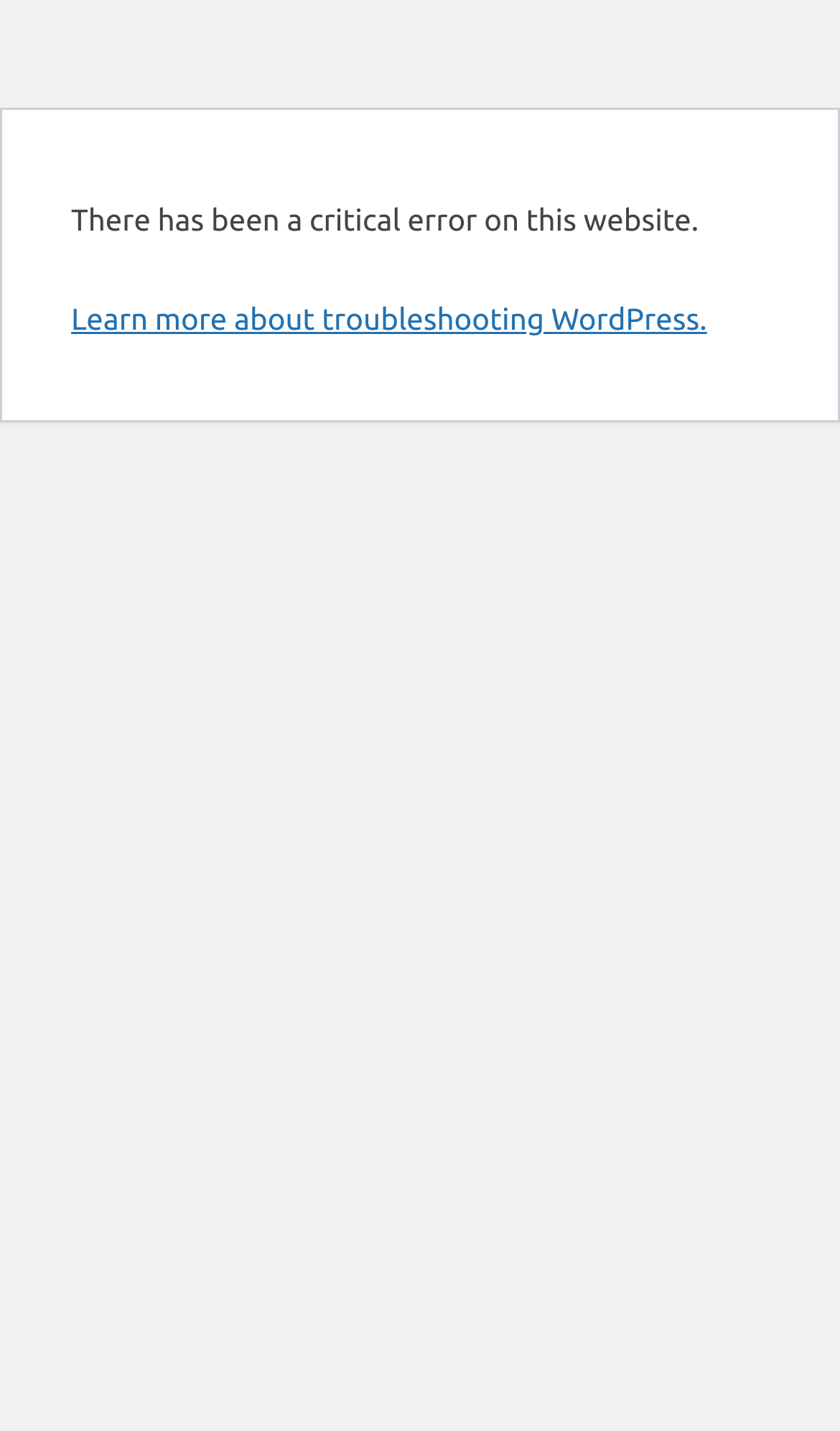Provide the bounding box coordinates of the HTML element this sentence describes: "Learn more about troubleshooting WordPress.". The bounding box coordinates consist of four float numbers between 0 and 1, i.e., [left, top, right, bottom].

[0.085, 0.211, 0.842, 0.235]